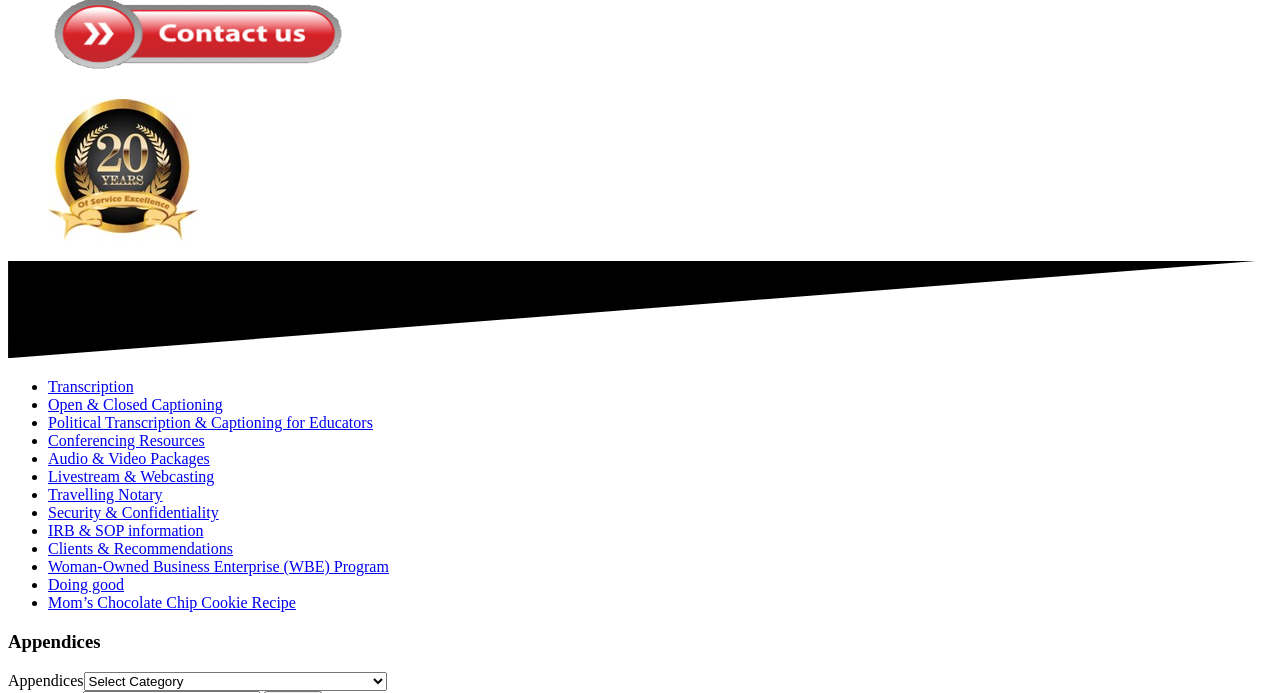Respond with a single word or phrase for the following question: 
How many images are there on the webpage?

1